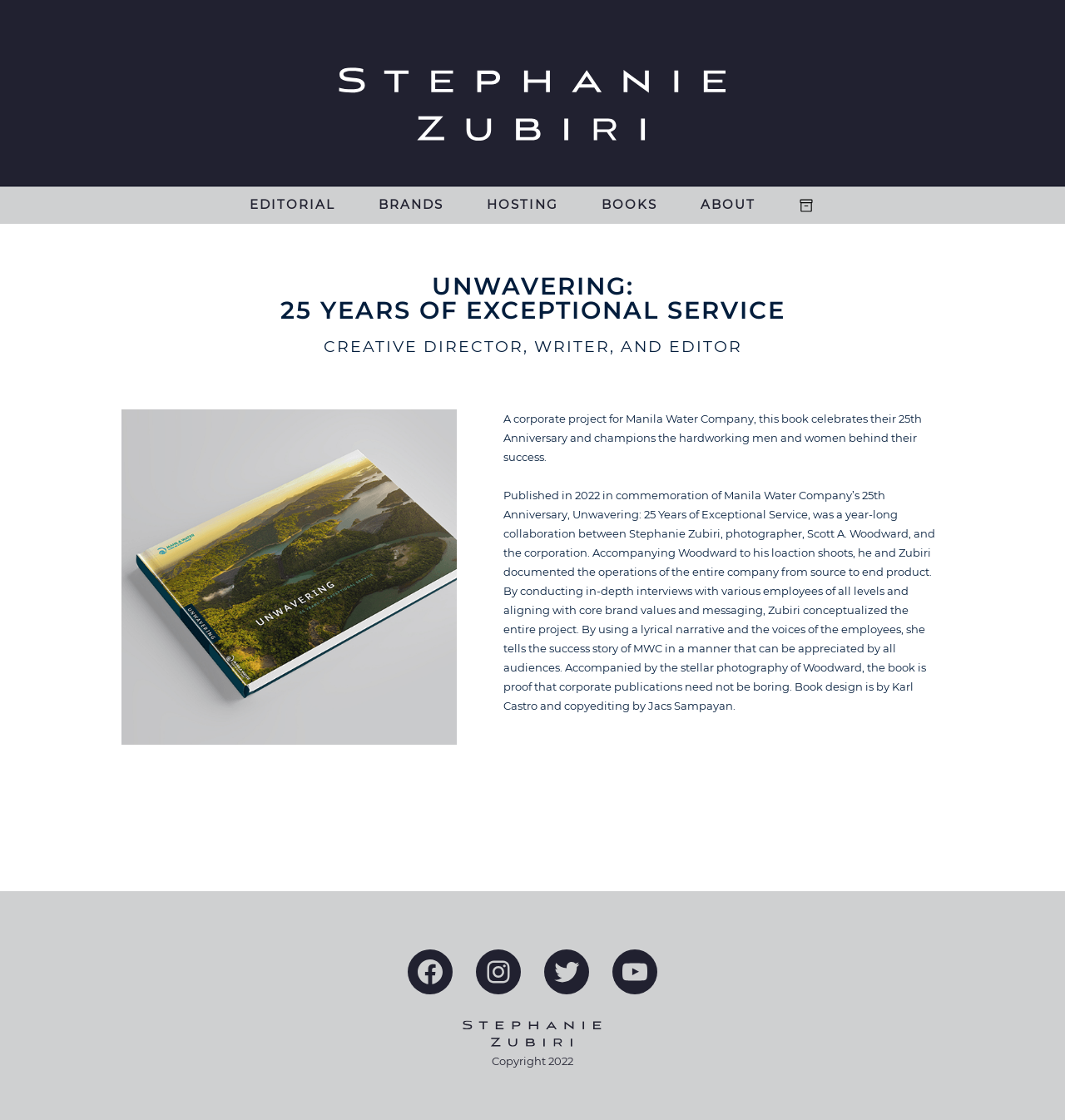Locate the bounding box coordinates of the element you need to click to accomplish the task described by this instruction: "Click on ABOUT".

[0.639, 0.166, 0.728, 0.199]